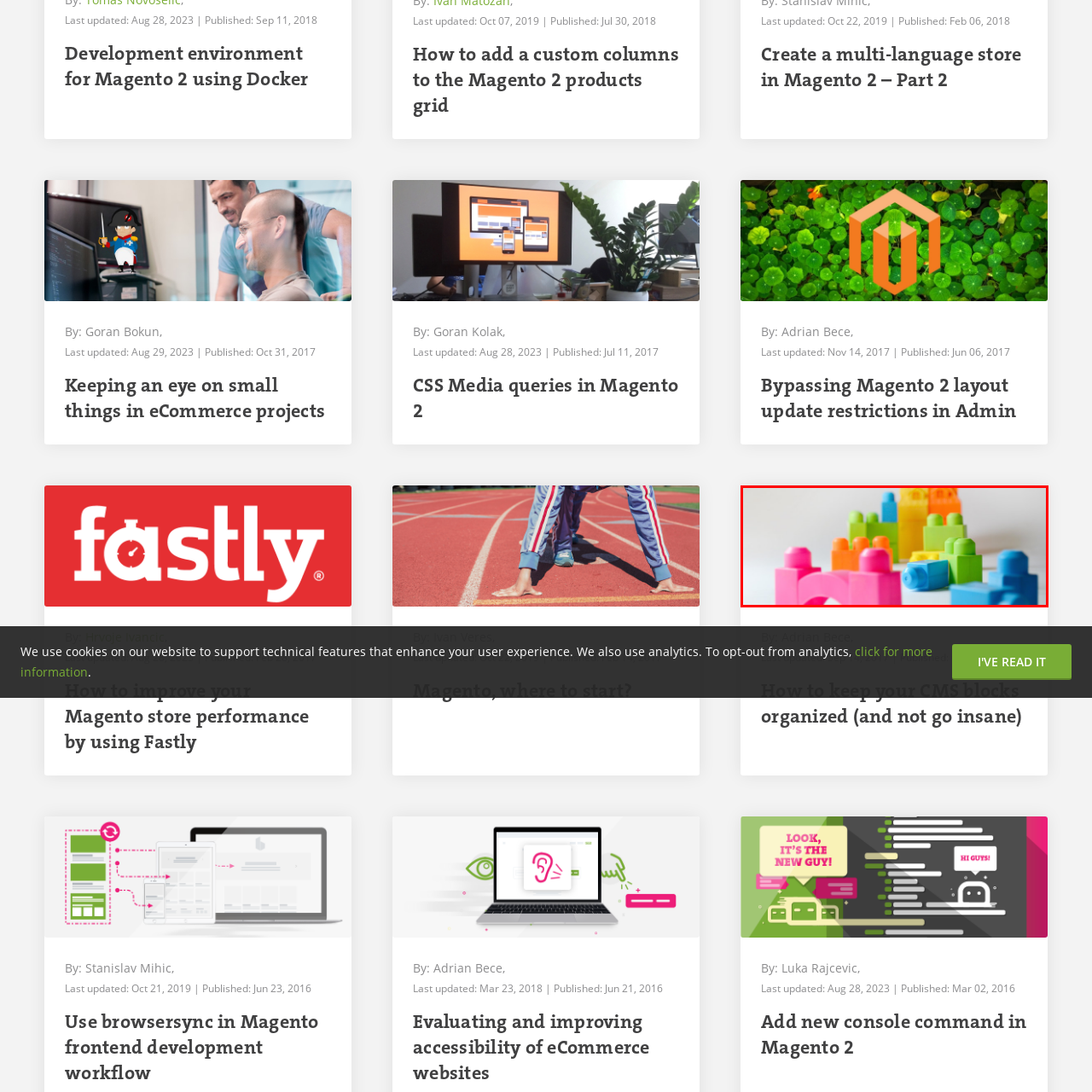Direct your attention to the zone enclosed by the orange box, What is the theme of the image? 
Give your response in a single word or phrase.

Playful learning